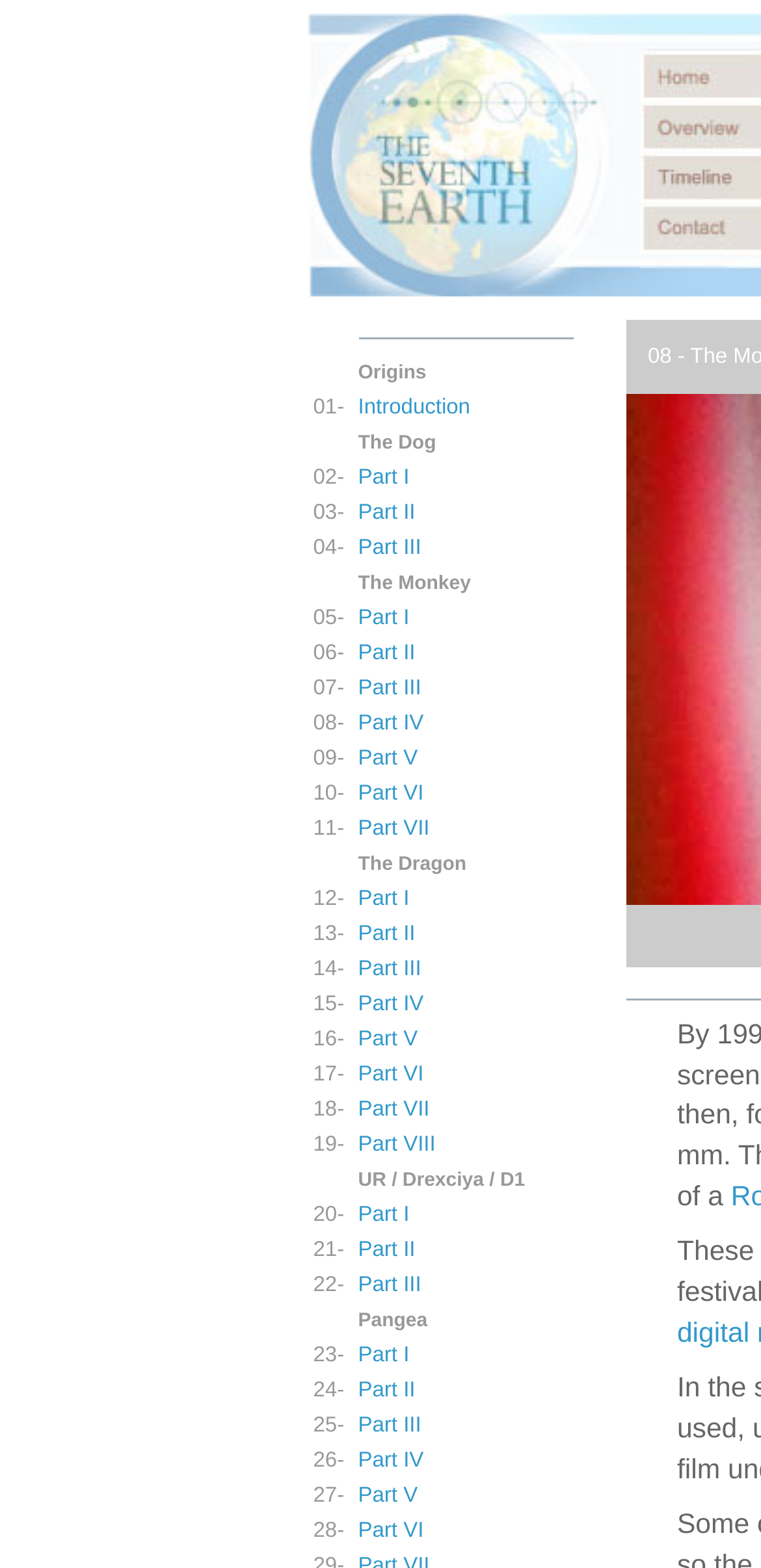Answer the following inquiry with a single word or phrase:
How many images are there on the page?

2